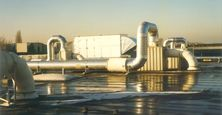Create an extensive caption that includes all significant details of the image.

The image showcases an industrial facility, likely related to chemical processing or emissions control. The scene features a complex arrangement of large metallic pipes and structures, gleaming in the sunlight against a clear sky. These pipes are essential components, suggesting a sophisticated system for managing gases or other emissions as part of advanced environmental control technology. The setting appears to be on the rooftop of a building, indicating an integrated solution for managing air quality. The overall view reflects both technical ingenuity and an emphasis on efficiency in handling emissions, consistent with the themes presented in the context of advanced systems for emission reduction and purification processes.